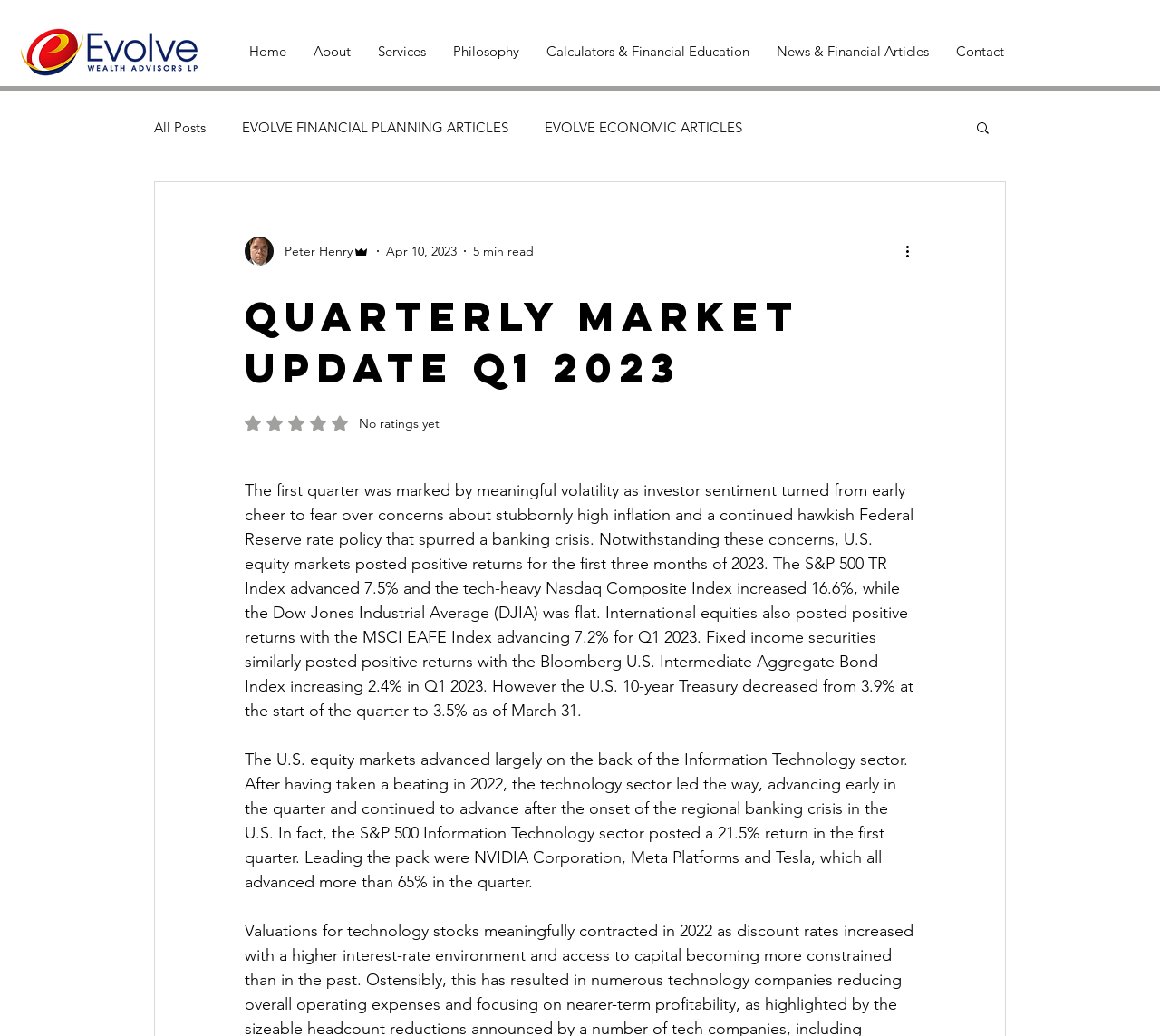Extract the bounding box coordinates for the UI element described as: "All Posts".

[0.133, 0.114, 0.177, 0.131]